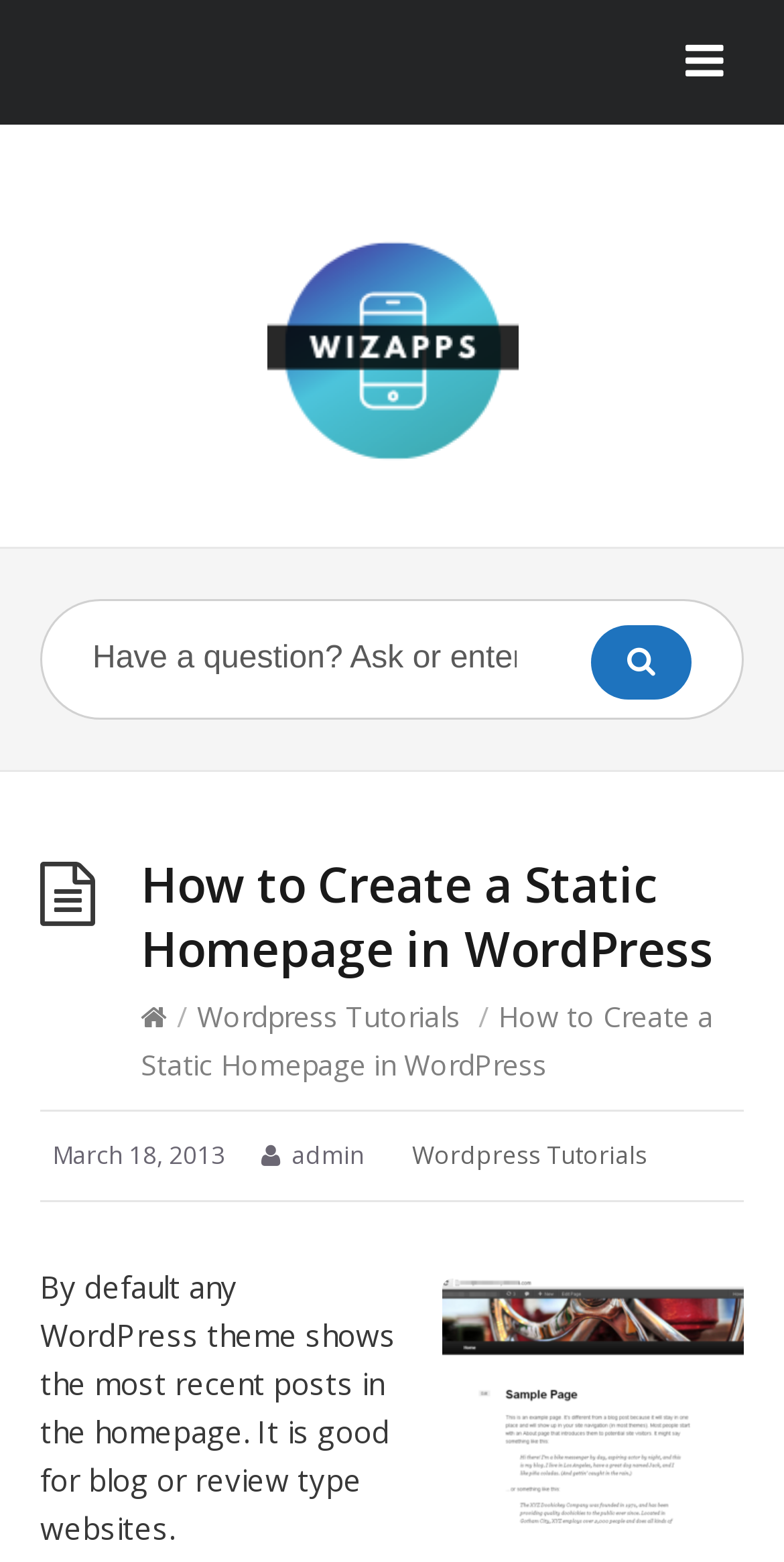Determine the primary headline of the webpage.

How to Create a Static Homepage in WordPress